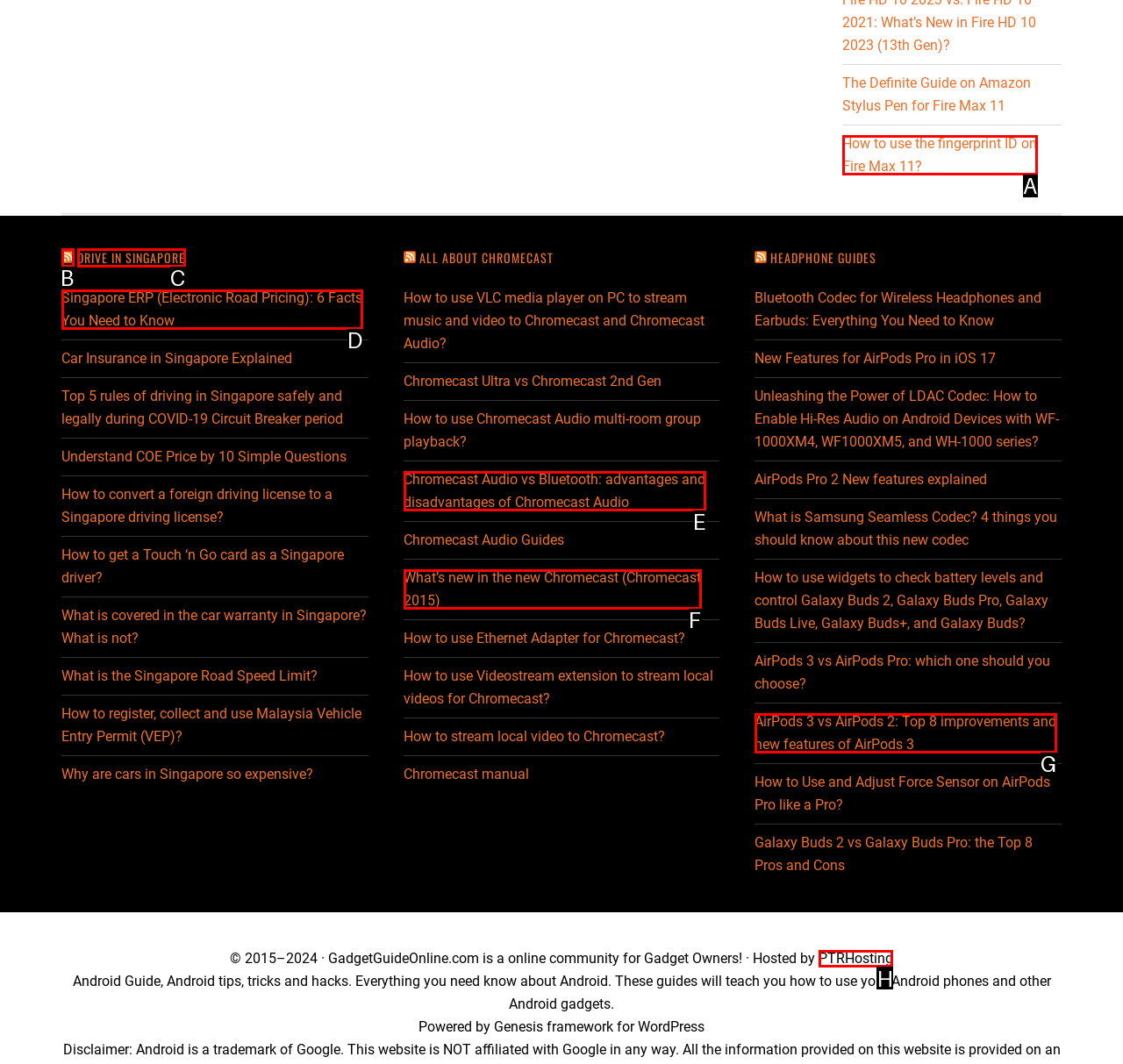To perform the task "Visit 'PTRHosting'", which UI element's letter should you select? Provide the letter directly.

H